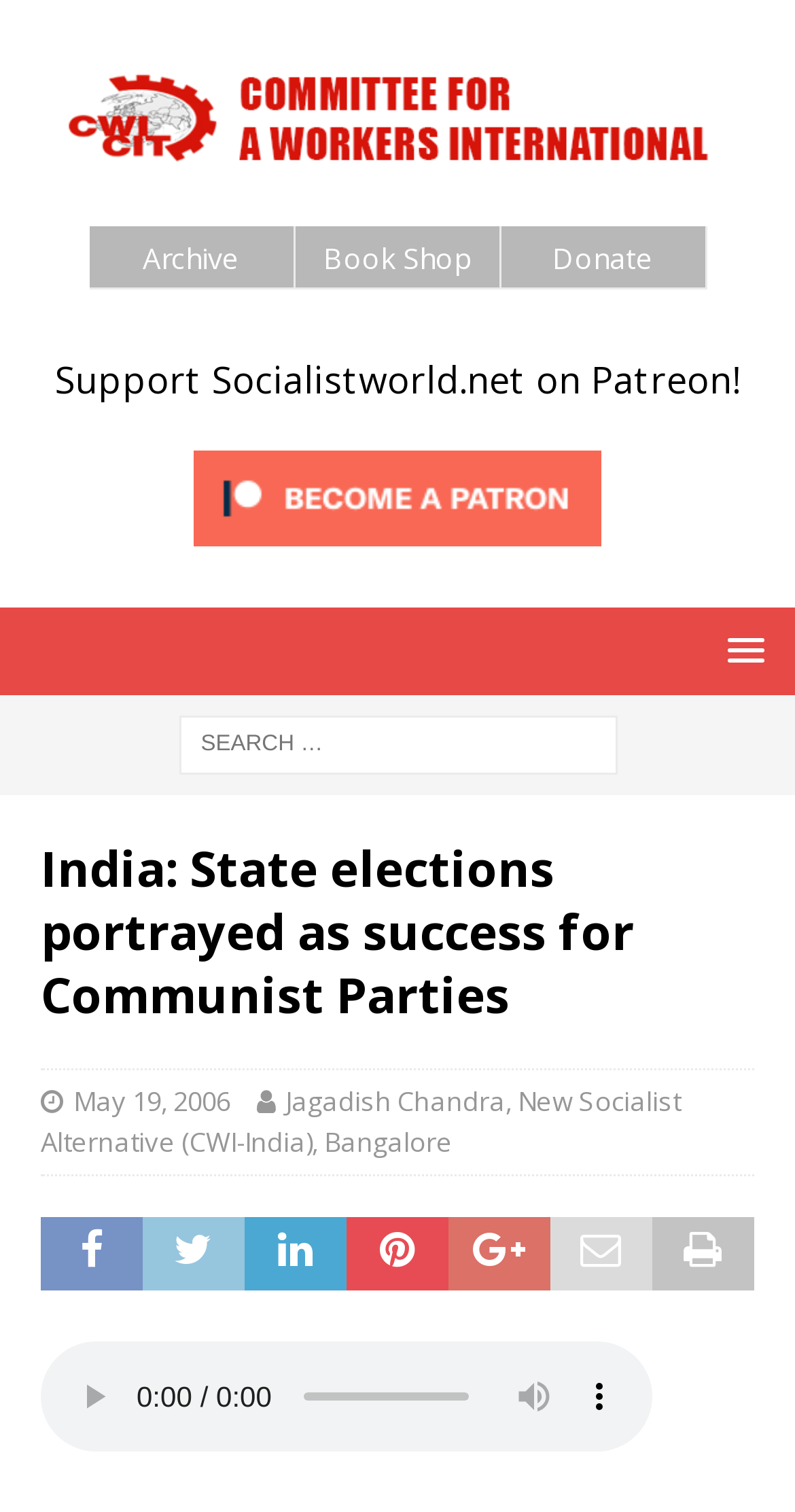Determine the bounding box coordinates (top-left x, top-left y, bottom-right x, bottom-right y) of the UI element described in the following text: May 19, 2006

[0.092, 0.715, 0.29, 0.74]